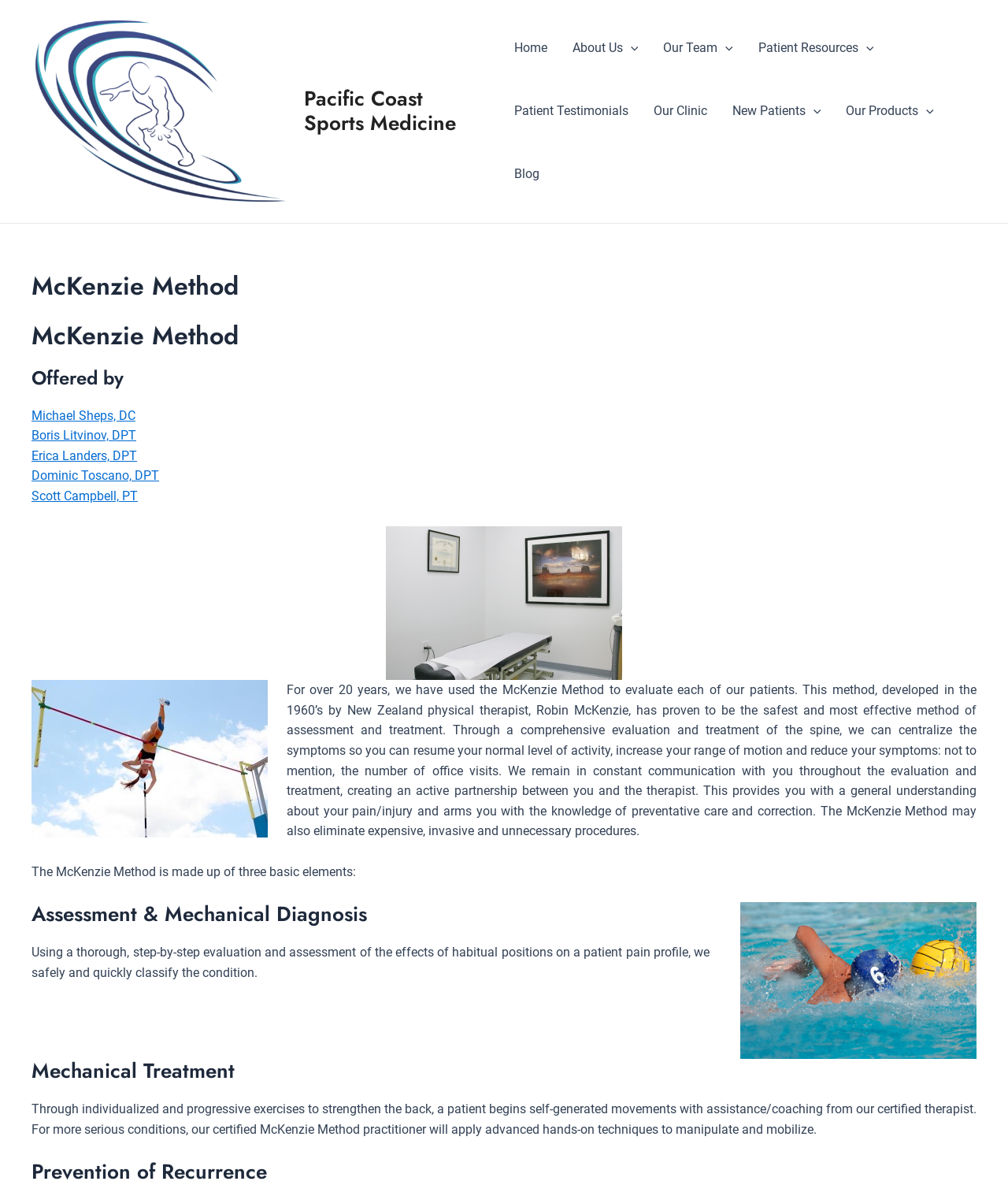Please locate the bounding box coordinates of the element that should be clicked to complete the given instruction: "Click on Home".

[0.497, 0.014, 0.555, 0.067]